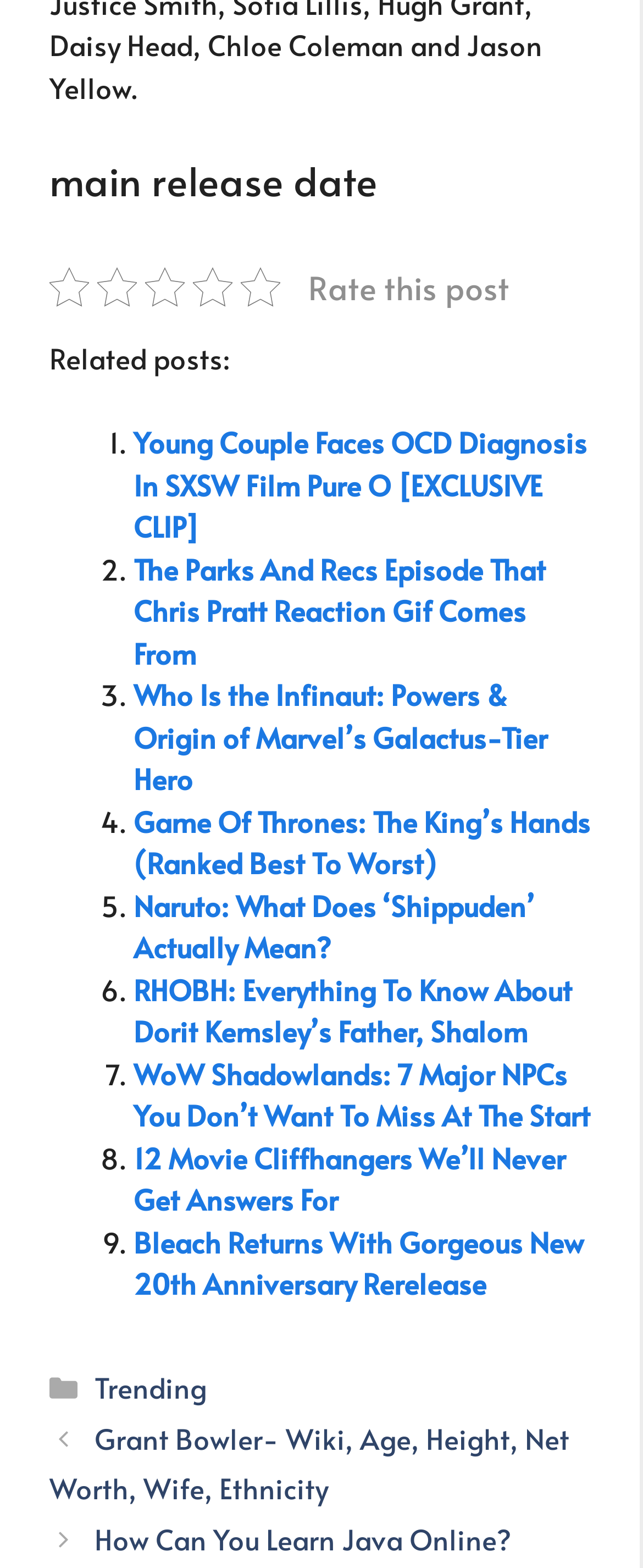Locate the bounding box coordinates of the element's region that should be clicked to carry out the following instruction: "Read the article about Young Couple Faces OCD Diagnosis In SXSW Film Pure O". The coordinates need to be four float numbers between 0 and 1, i.e., [left, top, right, bottom].

[0.208, 0.27, 0.913, 0.349]